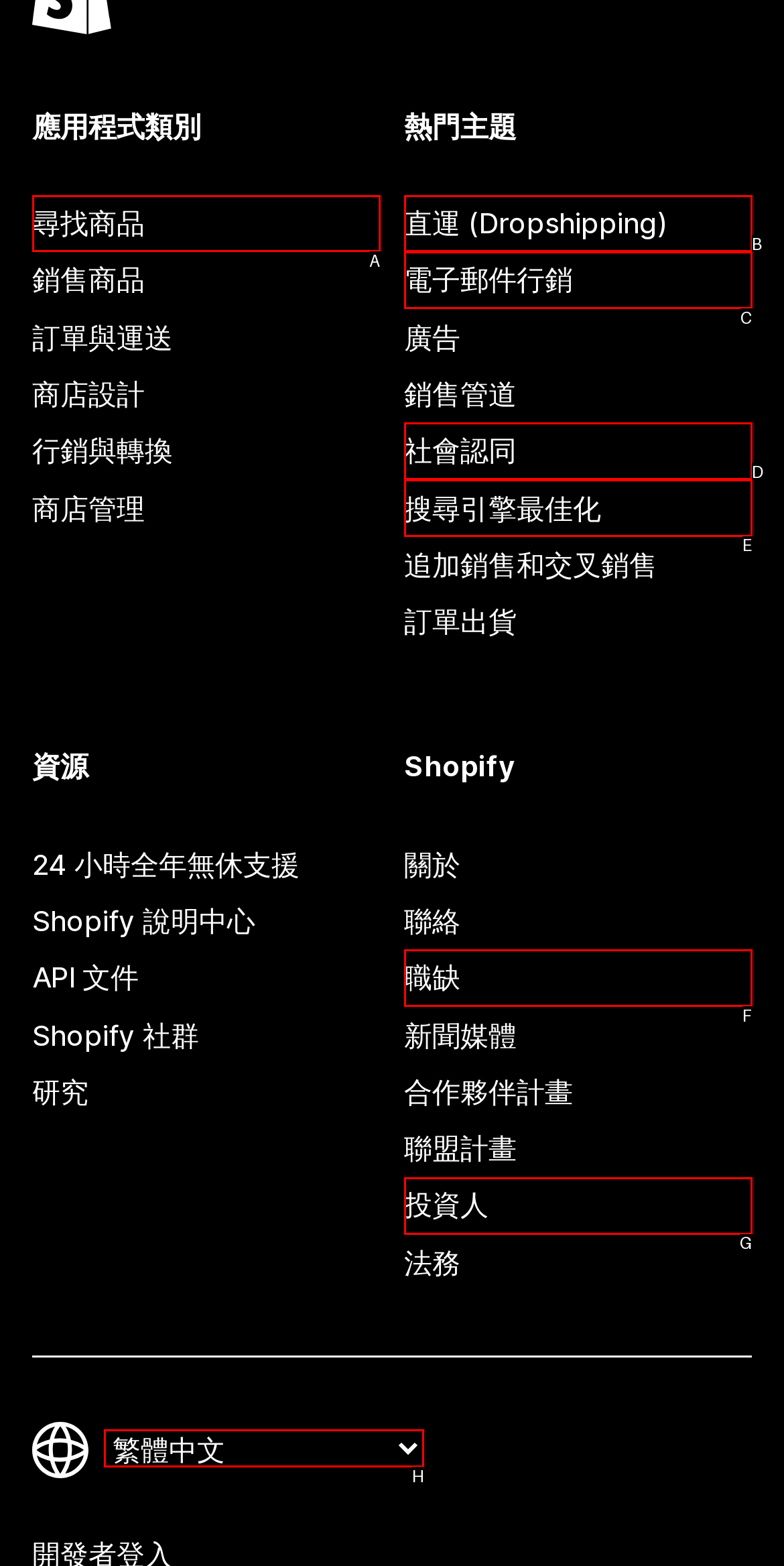Determine which UI element you should click to perform the task: Select '變更語言'
Provide the letter of the correct option from the given choices directly.

H